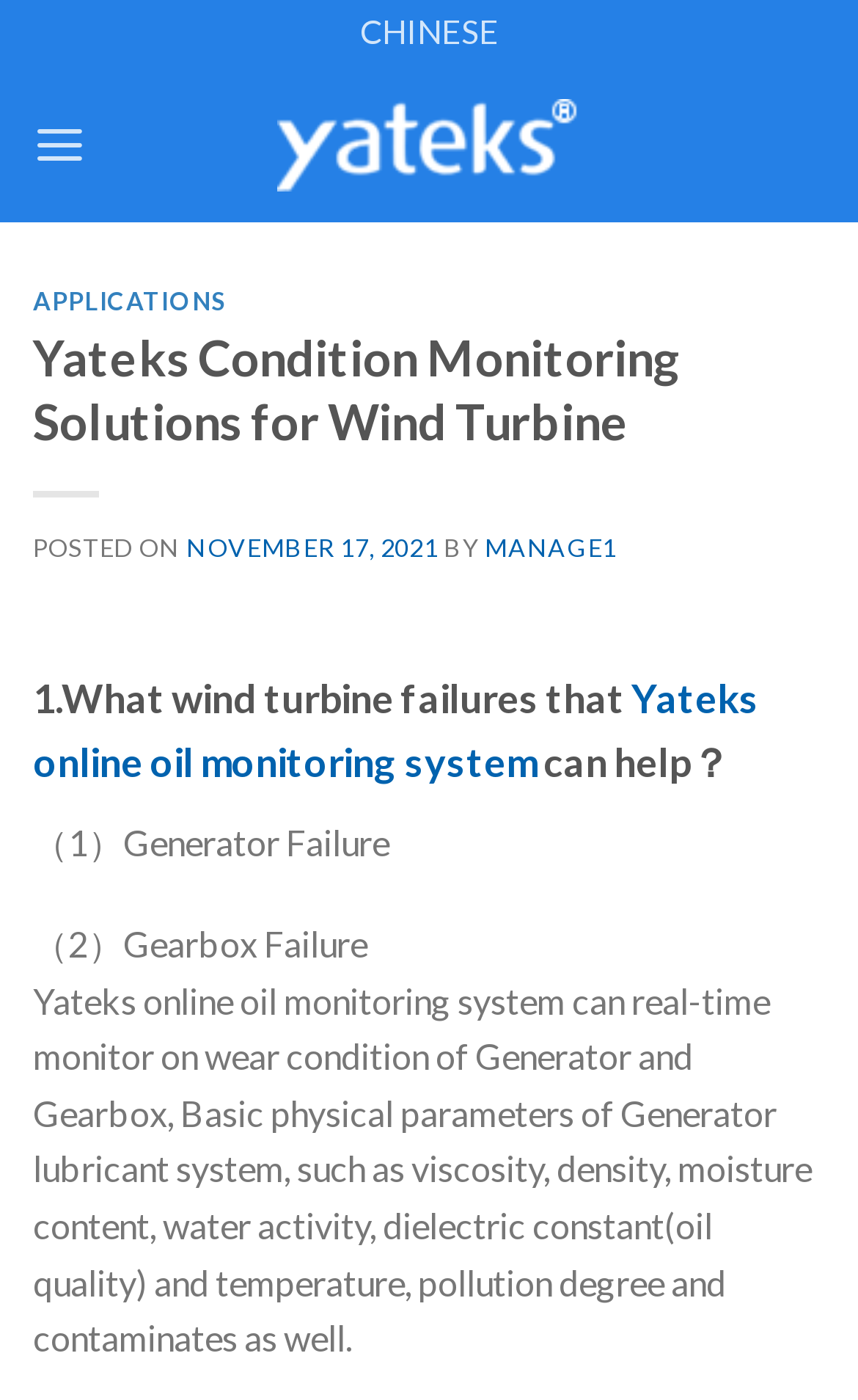Using the information from the screenshot, answer the following question thoroughly:
What is the purpose of Yateks Condition Monitoring Solutions?

Based on the webpage content, Yateks Condition Monitoring Solutions are used to monitor the condition of wind turbines, specifically to help with wind turbine failures such as generator failure and gearbox failure.